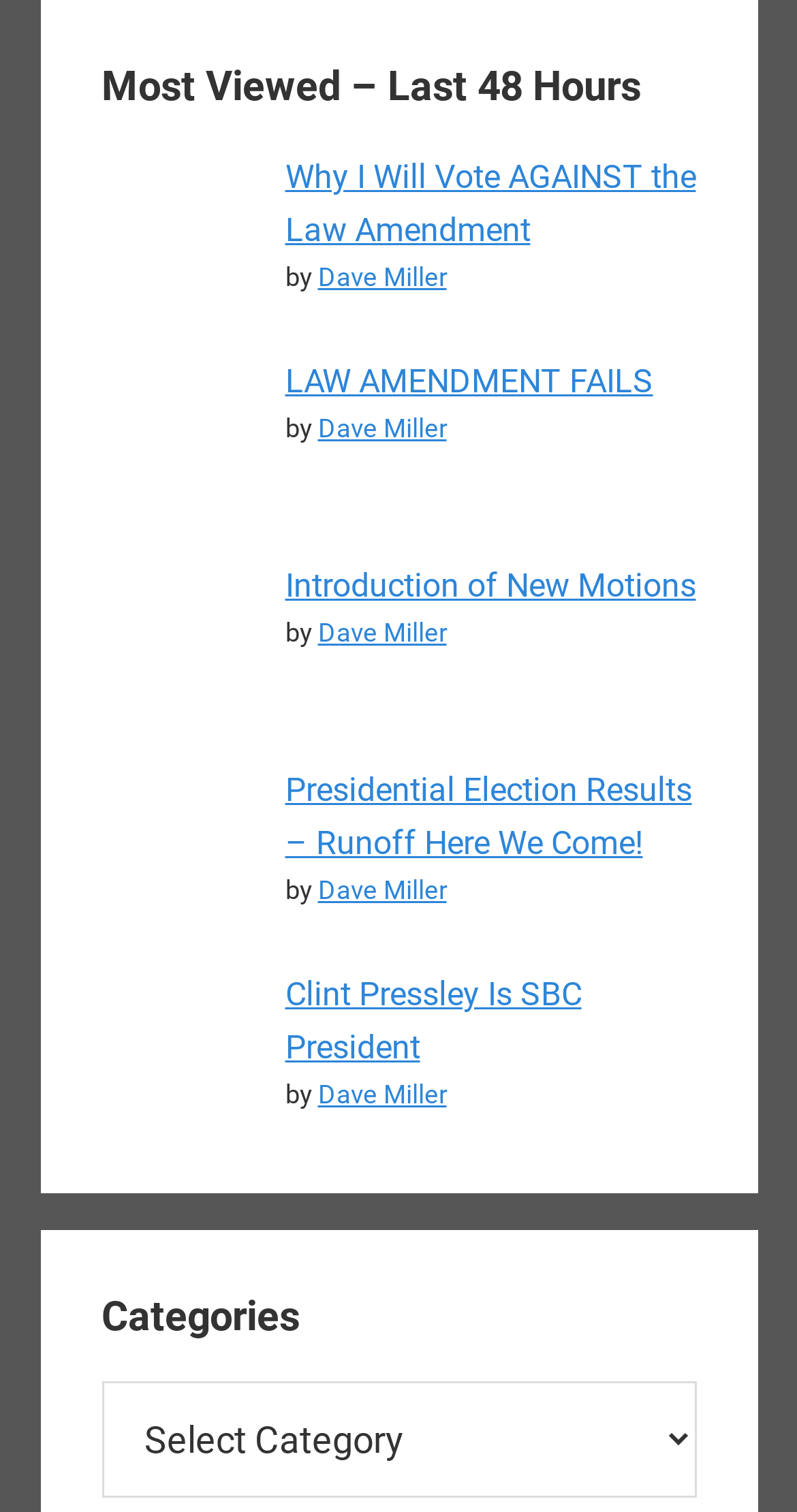Provide your answer to the question using just one word or phrase: Who is the author of the article 'LAW AMENDMENT FAILS'?

Dave Miller